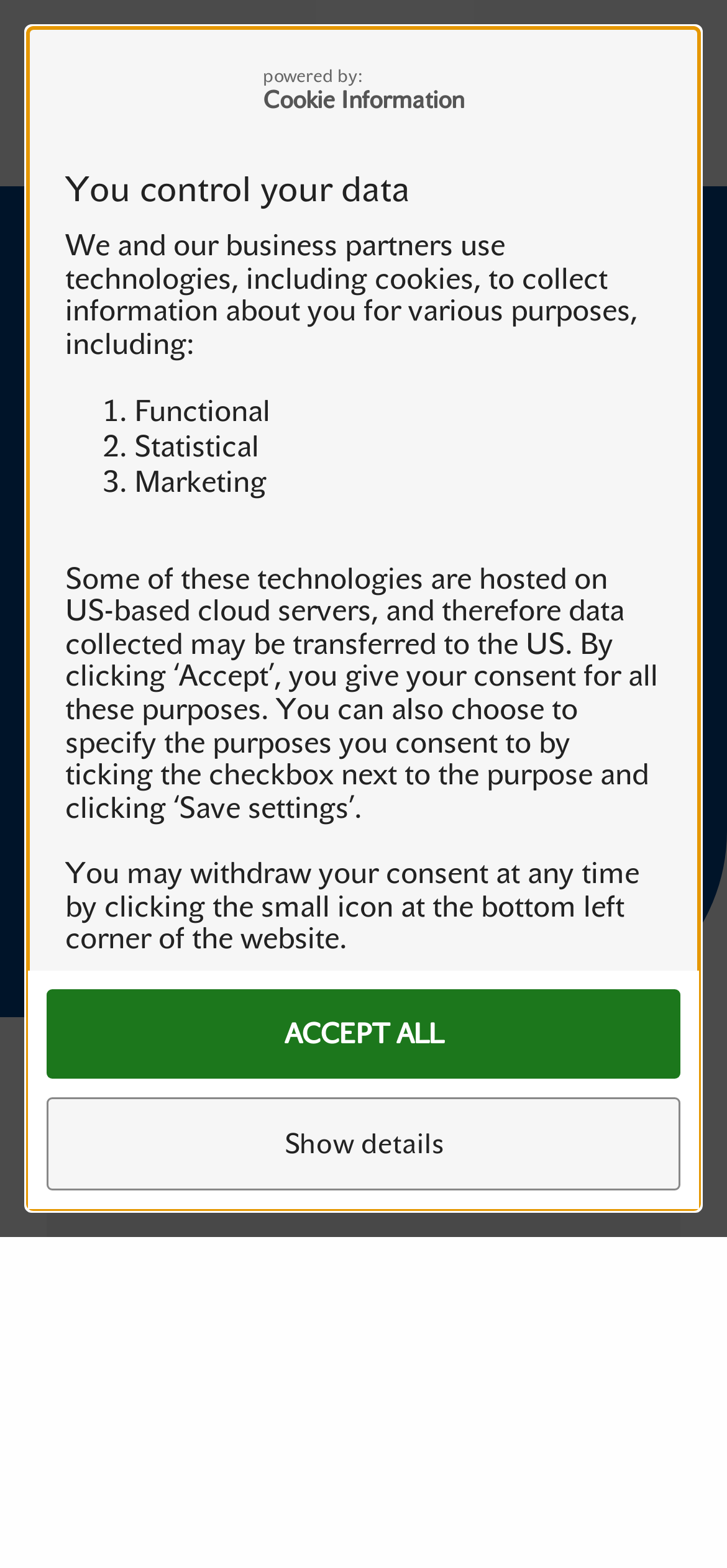Please respond to the question using a single word or phrase:
How can users withdraw their consent?

By clicking the small icon